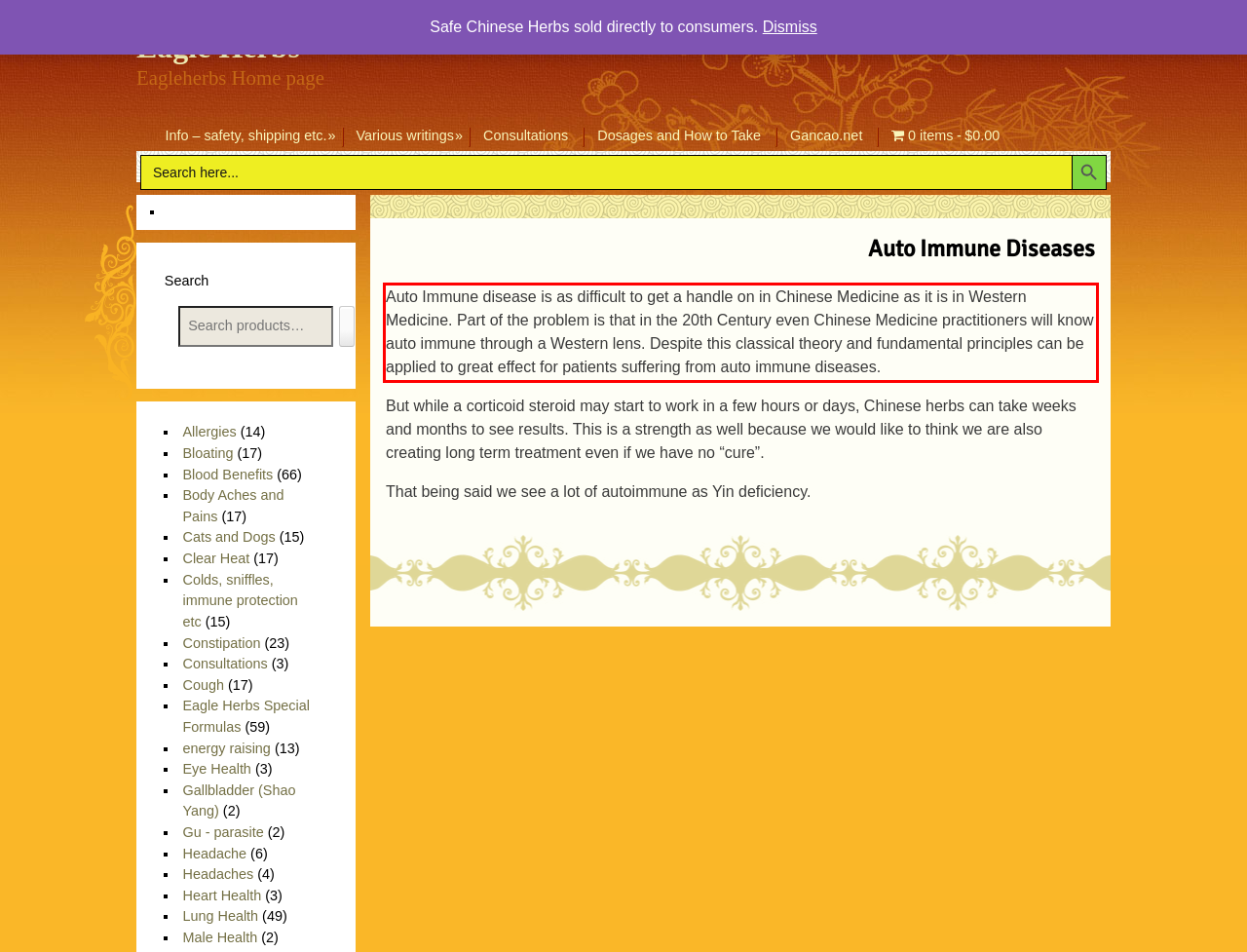Analyze the webpage screenshot and use OCR to recognize the text content in the red bounding box.

Auto Immune disease is as difficult to get a handle on in Chinese Medicine as it is in Western Medicine. Part of the problem is that in the 20th Century even Chinese Medicine practitioners will know auto immune through a Western lens. Despite this classical theory and fundamental principles can be applied to great effect for patients suffering from auto immune diseases.